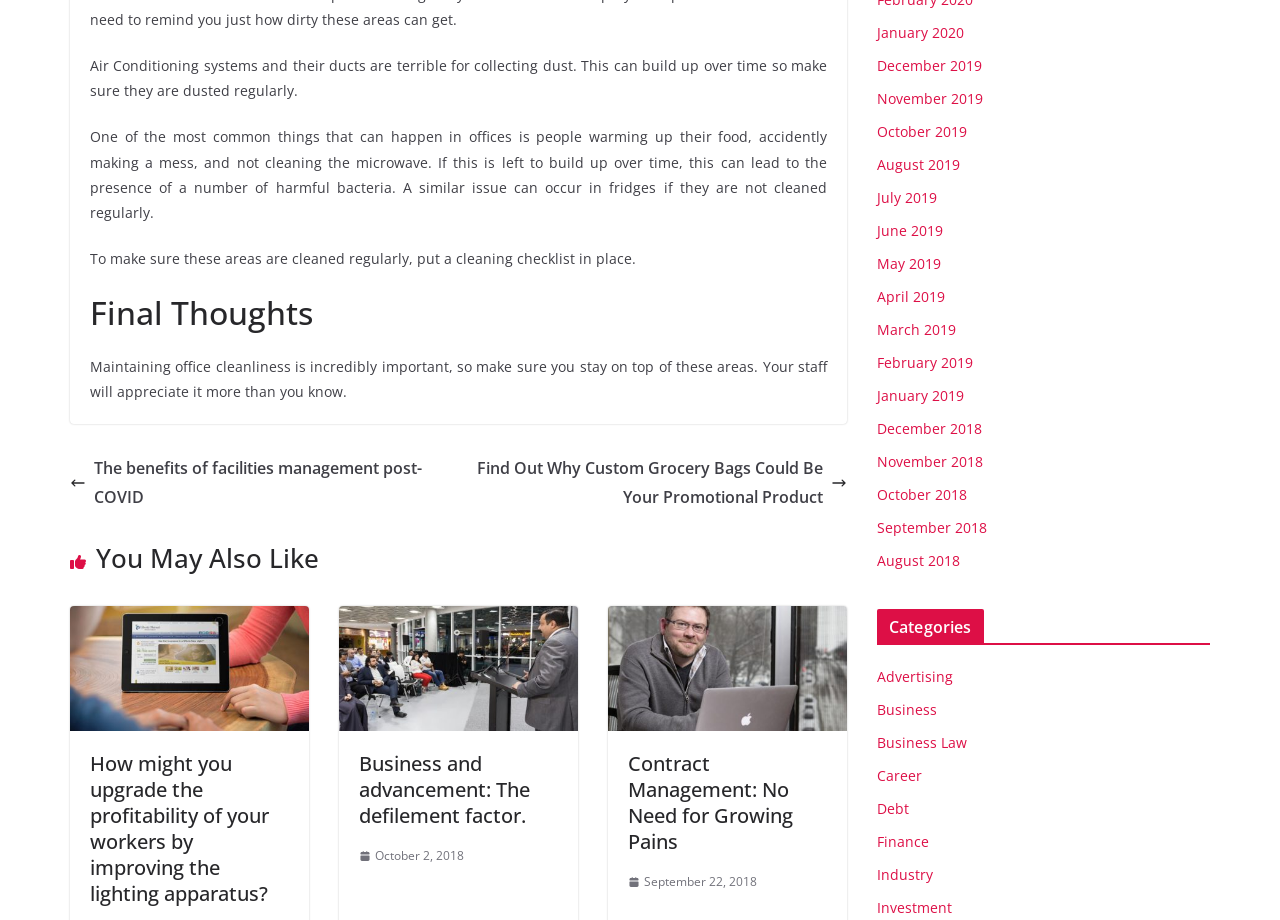What can happen if microwaves are not cleaned regularly?
Please look at the screenshot and answer using one word or phrase.

Harmful bacteria